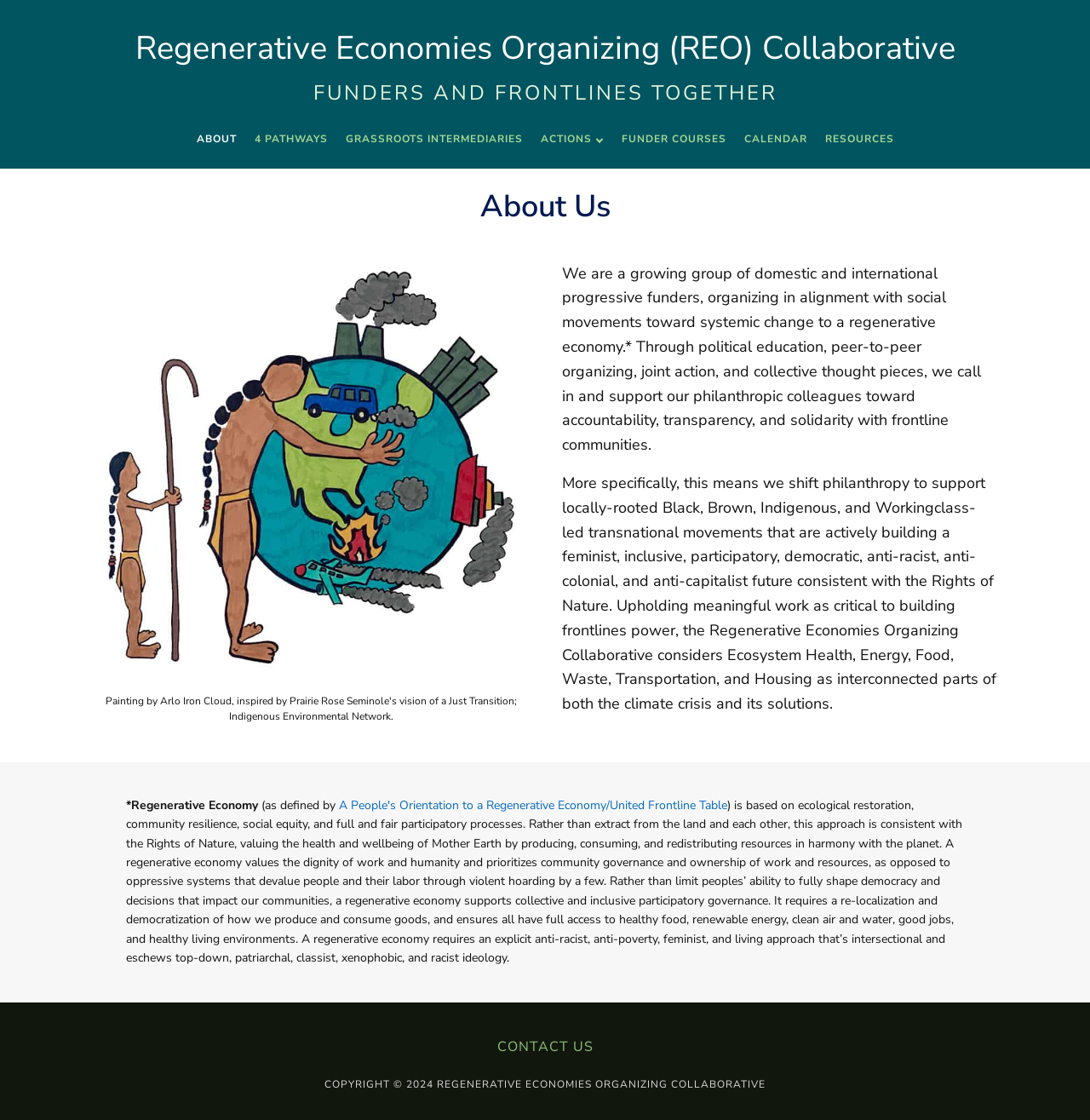Locate the bounding box coordinates of the area you need to click to fulfill this instruction: 'View the 'CALENDAR''. The coordinates must be in the form of four float numbers ranging from 0 to 1: [left, top, right, bottom].

[0.675, 0.113, 0.748, 0.136]